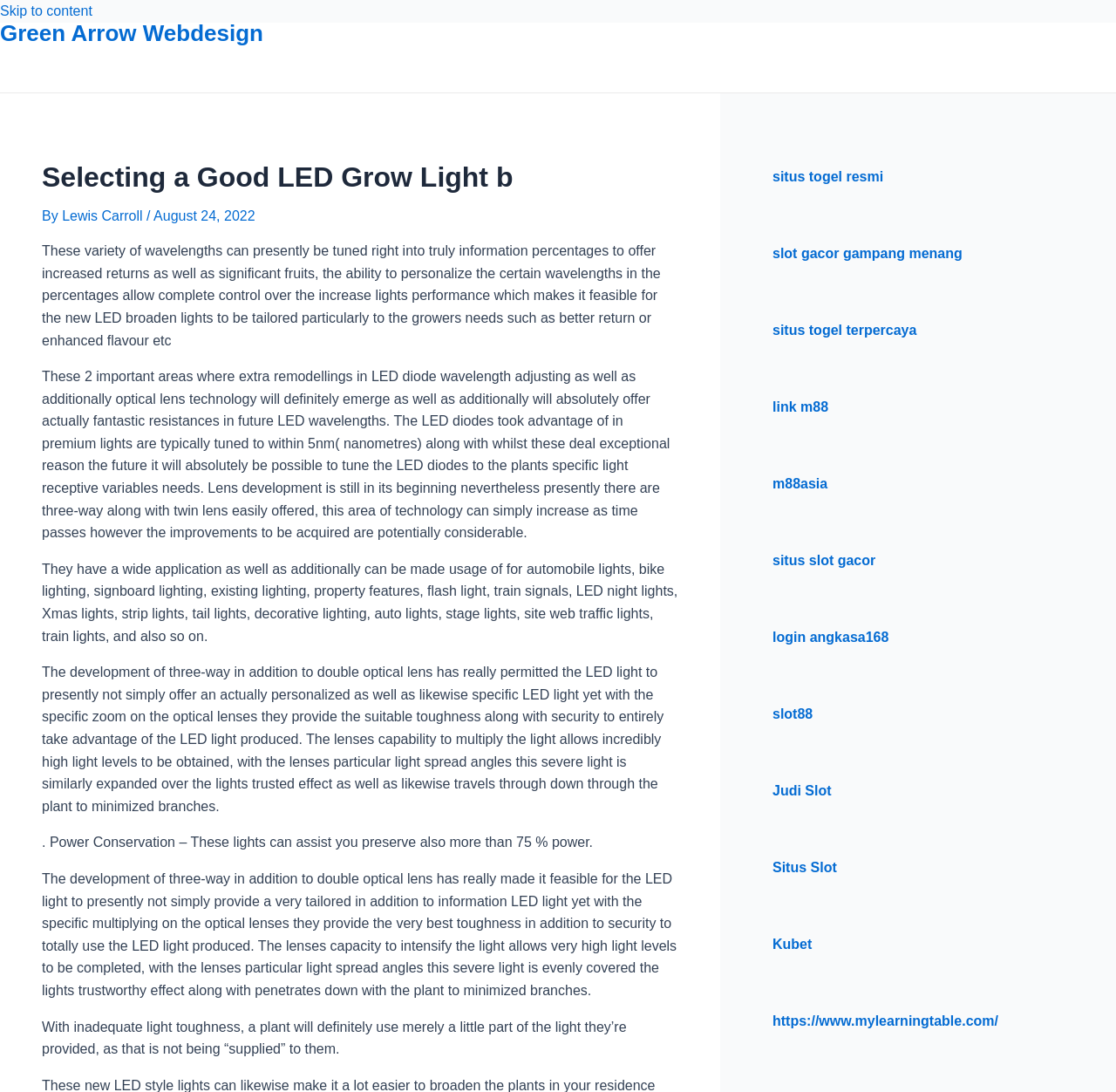What is the benefit of using LED grow lights?
Answer the question based on the image using a single word or a brief phrase.

Power Conservation